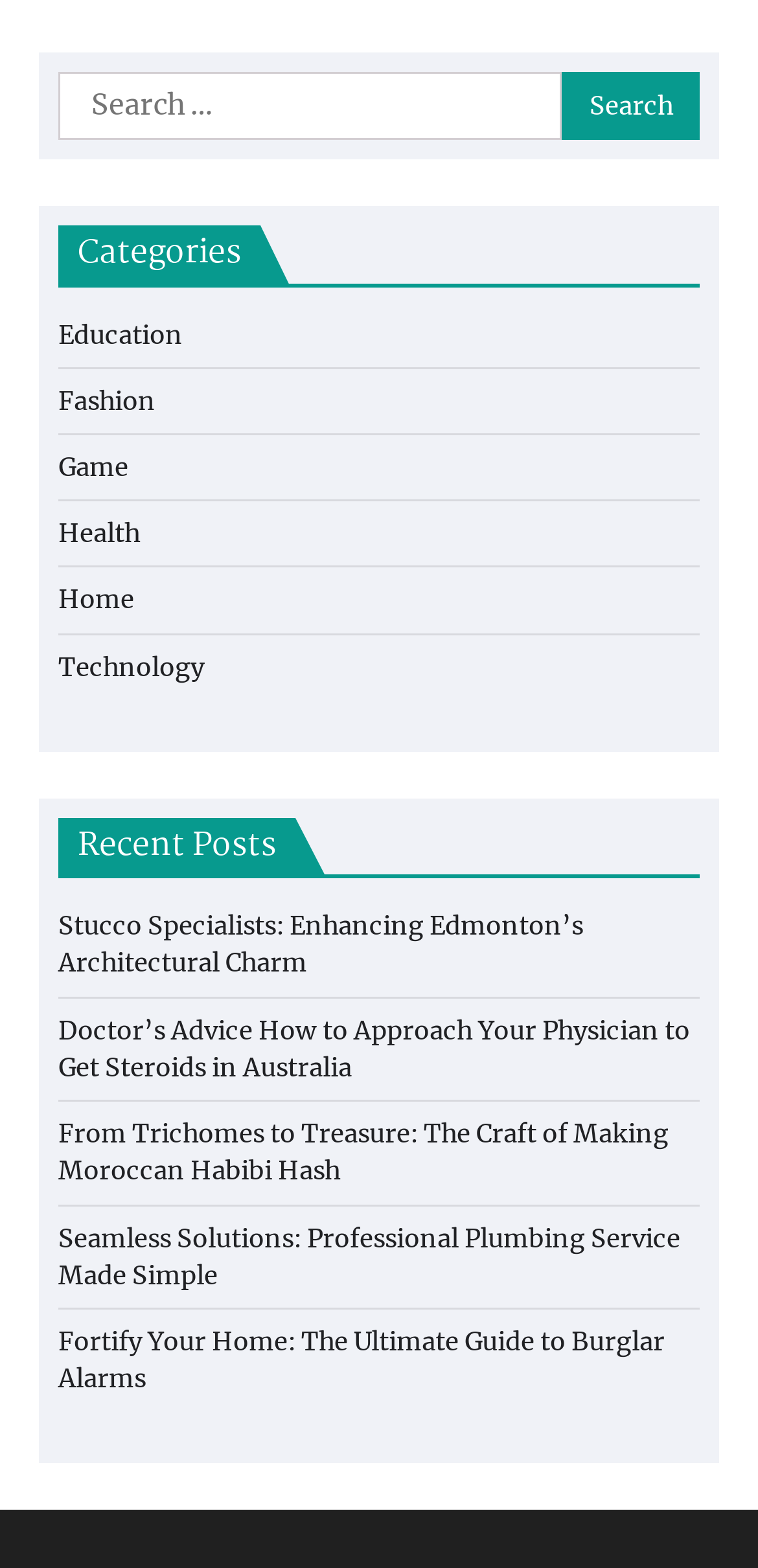Please determine the bounding box coordinates of the element to click on in order to accomplish the following task: "Visit Facebook page". Ensure the coordinates are four float numbers ranging from 0 to 1, i.e., [left, top, right, bottom].

None